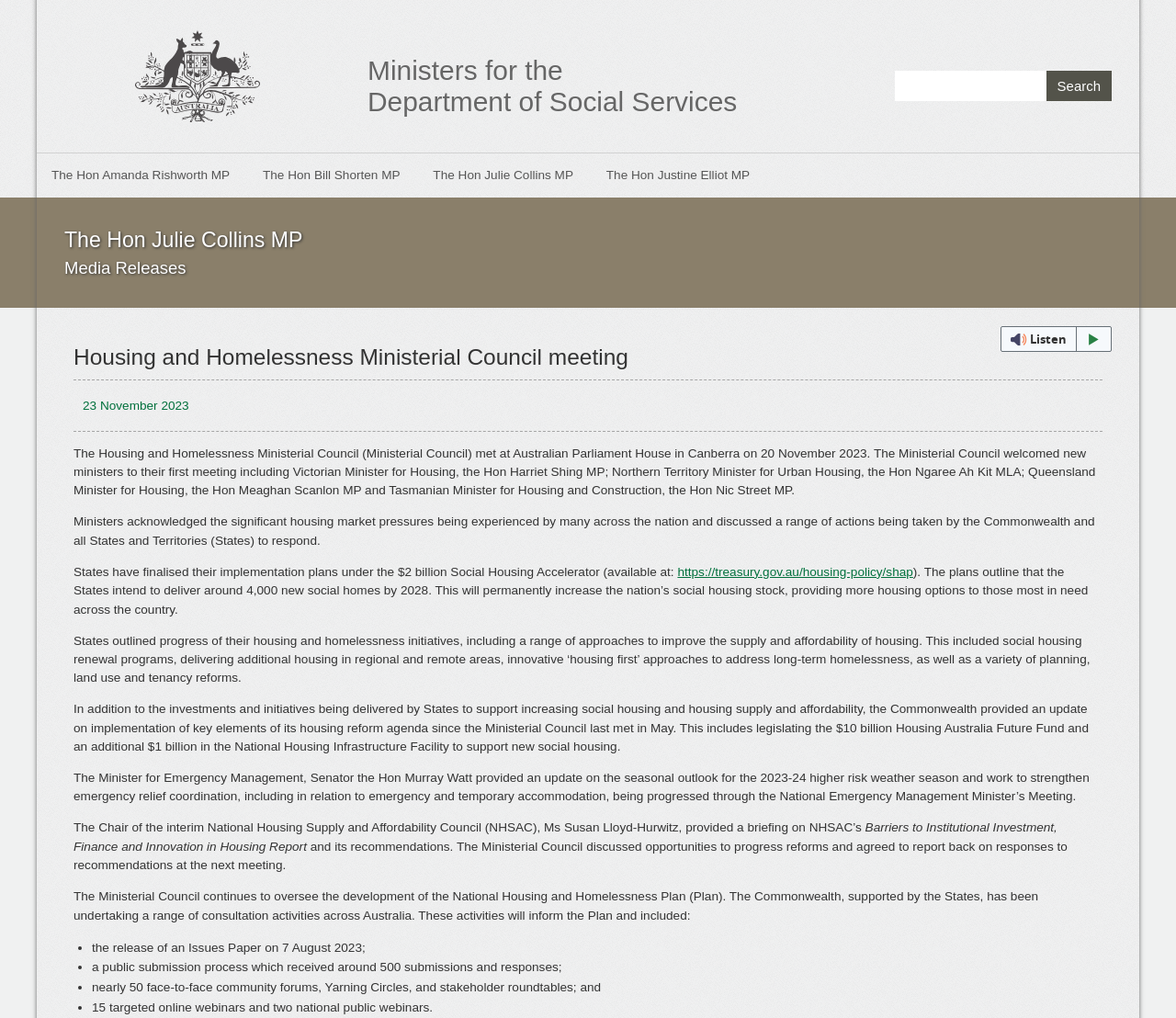Specify the bounding box coordinates of the element's region that should be clicked to achieve the following instruction: "Read the media releases". The bounding box coordinates consist of four float numbers between 0 and 1, in the format [left, top, right, bottom].

[0.055, 0.253, 0.158, 0.272]